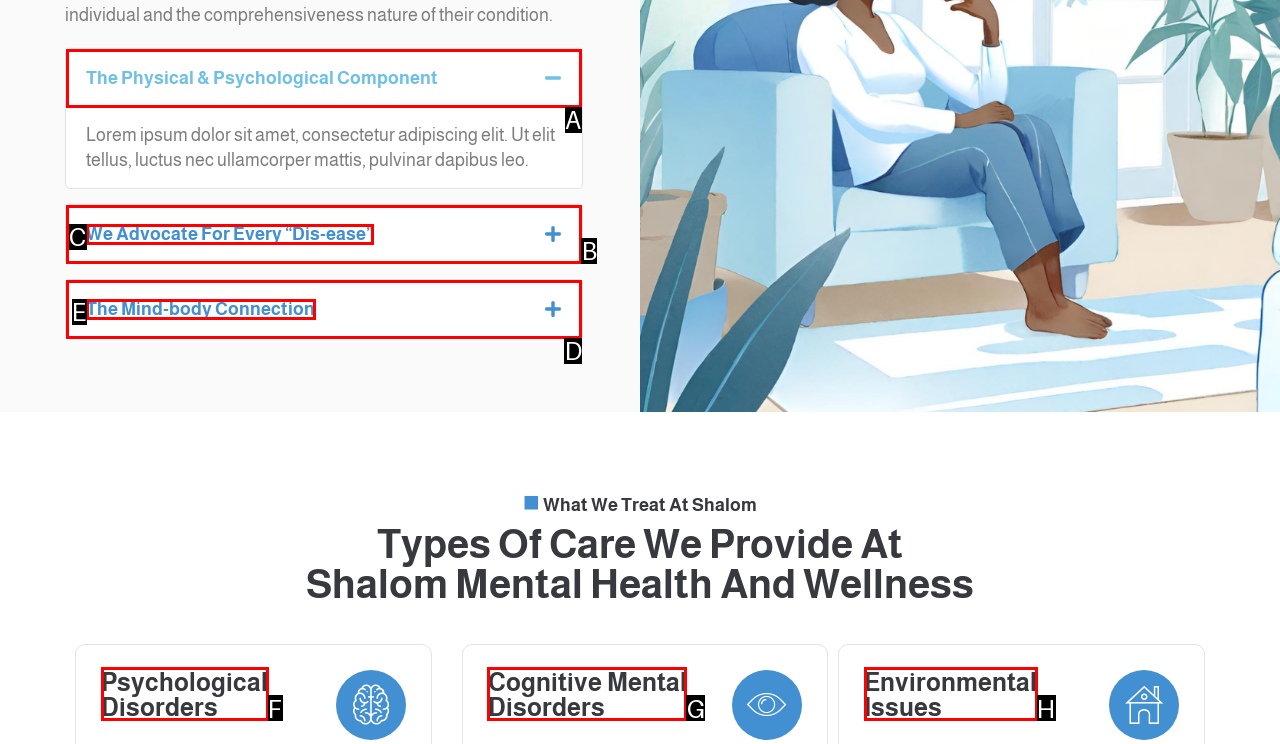Which lettered option should be clicked to perform the following task: Click on 'The Physical & Psychological Component'
Respond with the letter of the appropriate option.

A